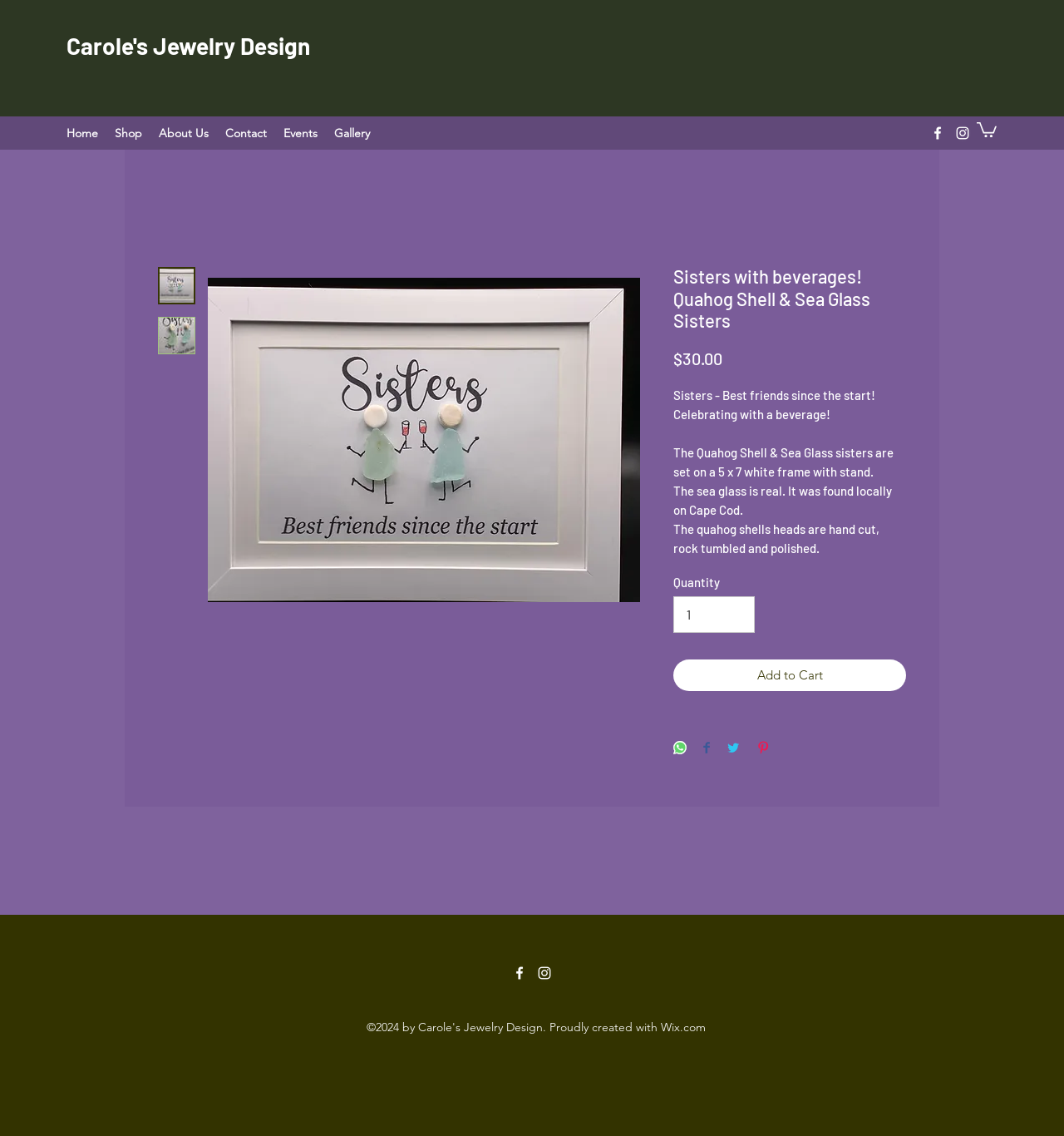Locate the bounding box coordinates of the clickable region to complete the following instruction: "Click on the 'Facebook' link in the social bar."

[0.873, 0.11, 0.889, 0.124]